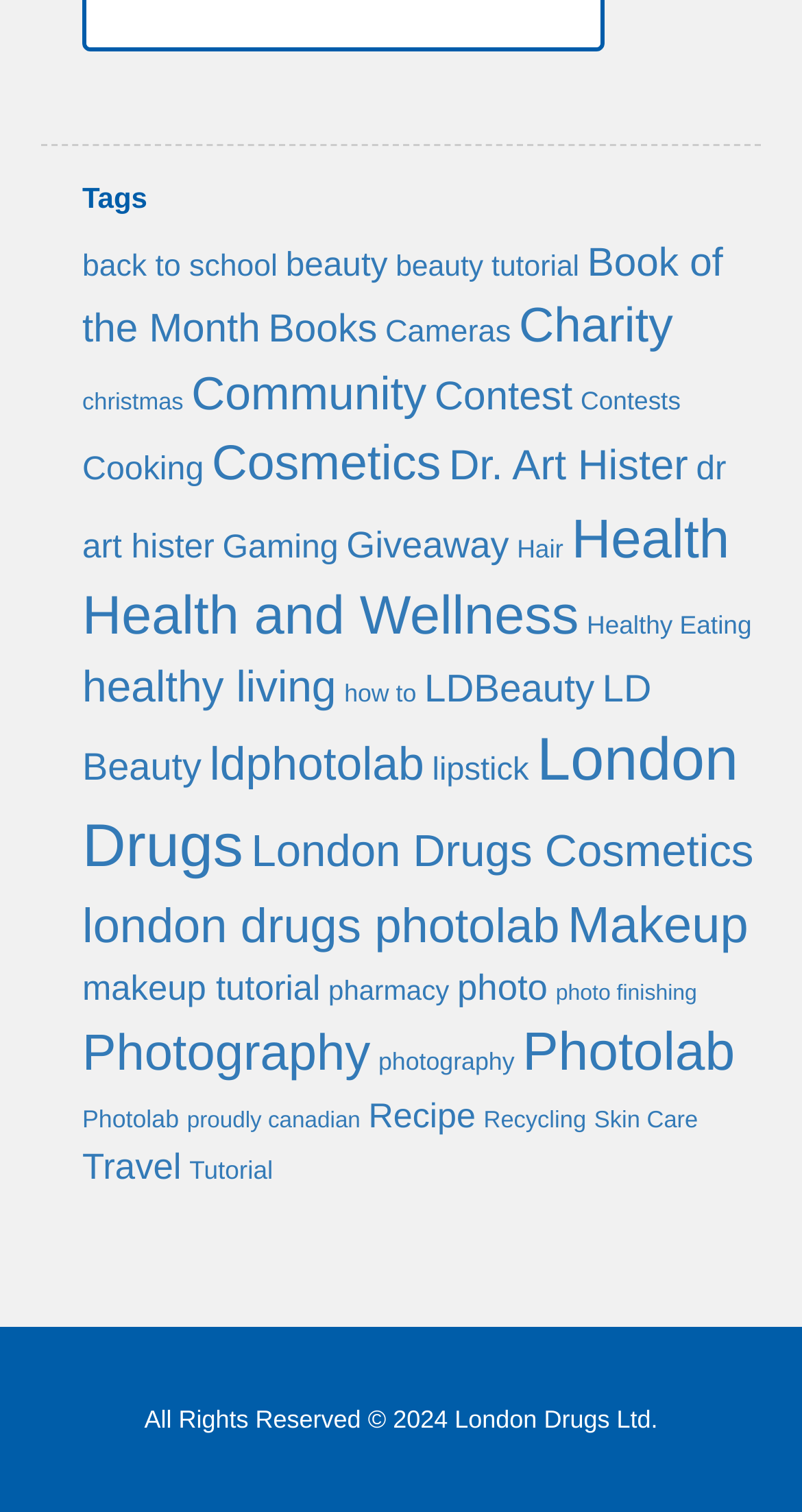Identify the bounding box coordinates of the section that should be clicked to achieve the task described: "Browse the 'Travel' category".

[0.103, 0.757, 0.226, 0.785]